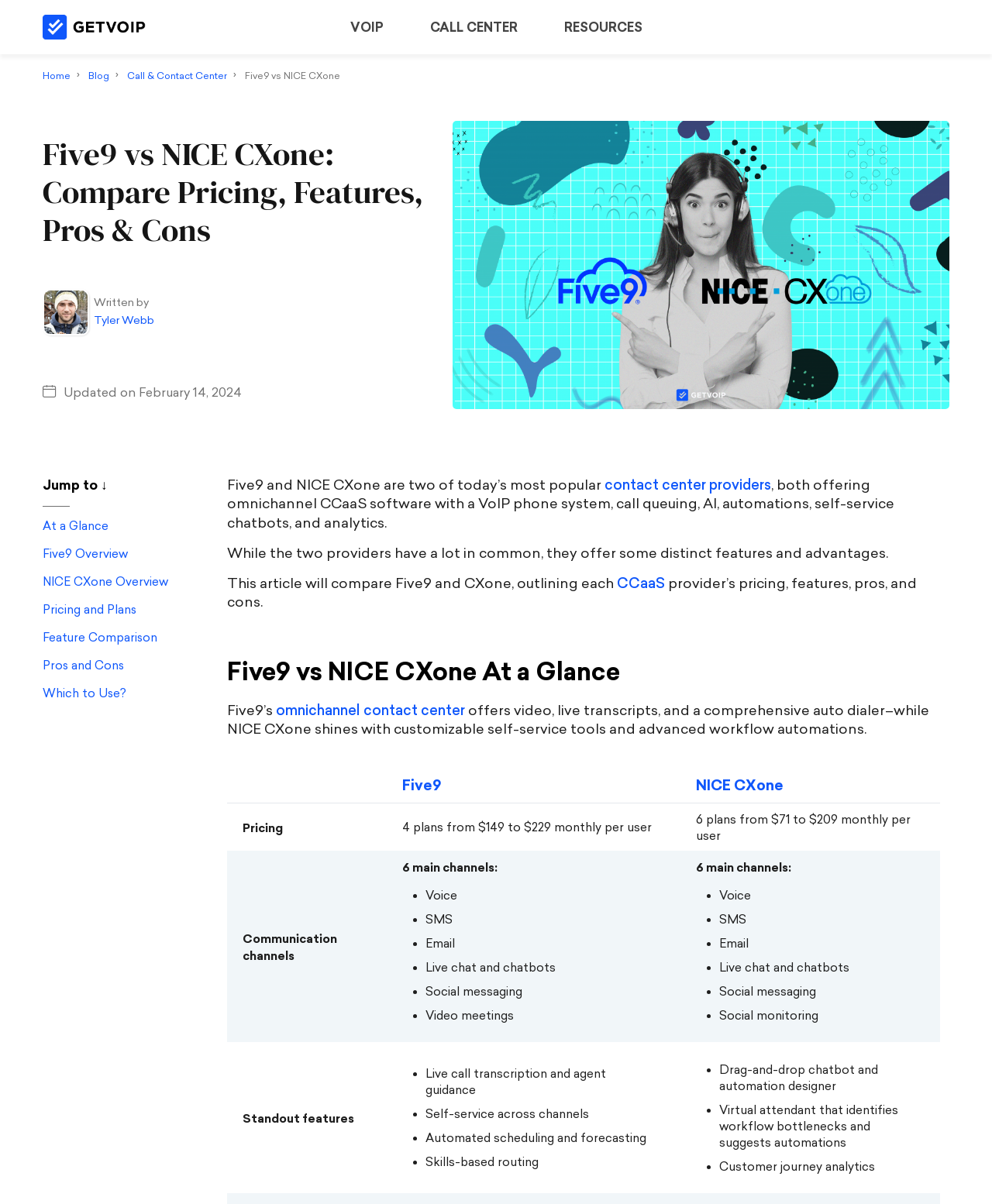Pinpoint the bounding box coordinates of the clickable area necessary to execute the following instruction: "Jump to the 'At a Glance' section". The coordinates should be given as four float numbers between 0 and 1, namely [left, top, right, bottom].

[0.041, 0.43, 0.219, 0.444]